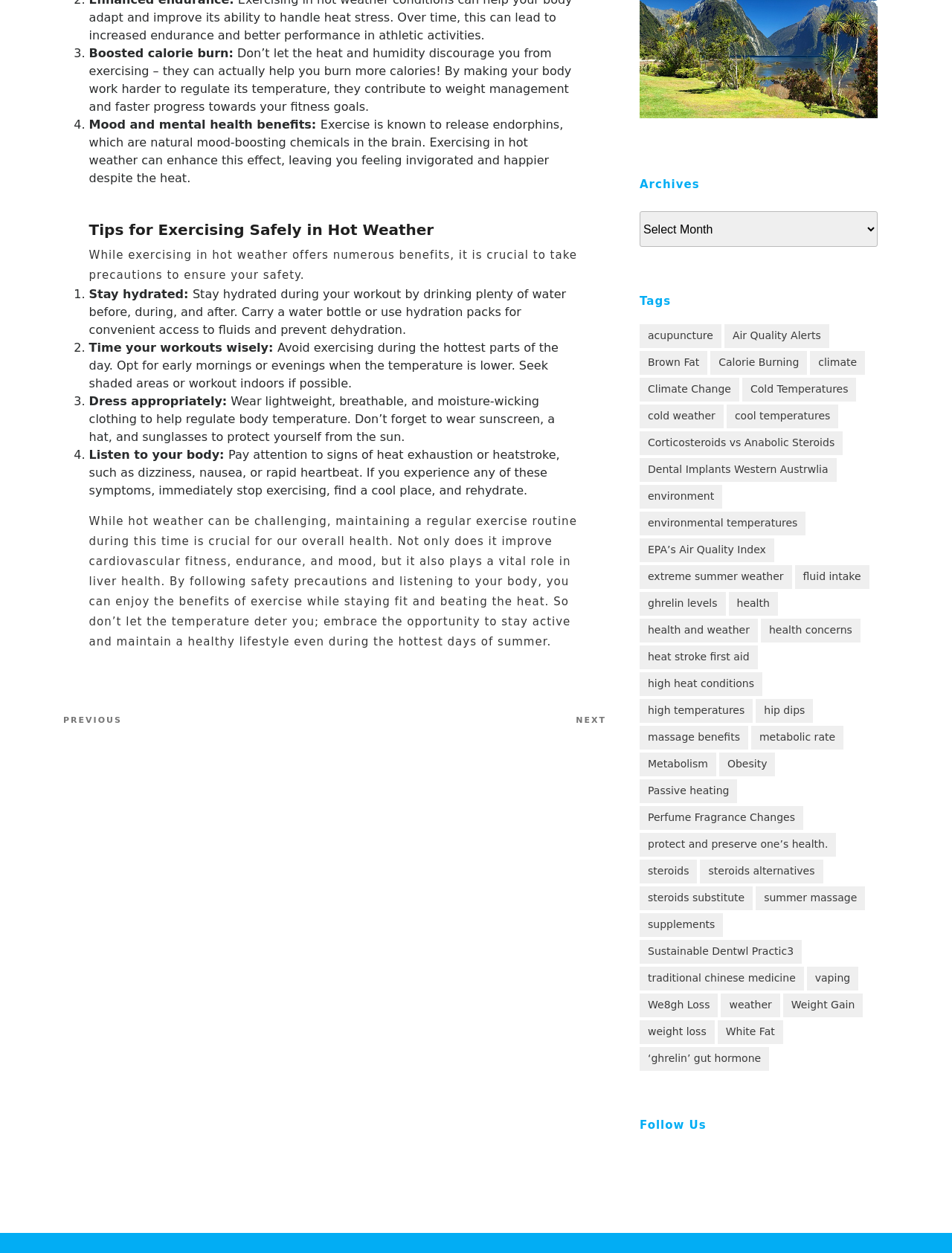How many headings are there on the webpage?
Look at the screenshot and give a one-word or phrase answer.

4